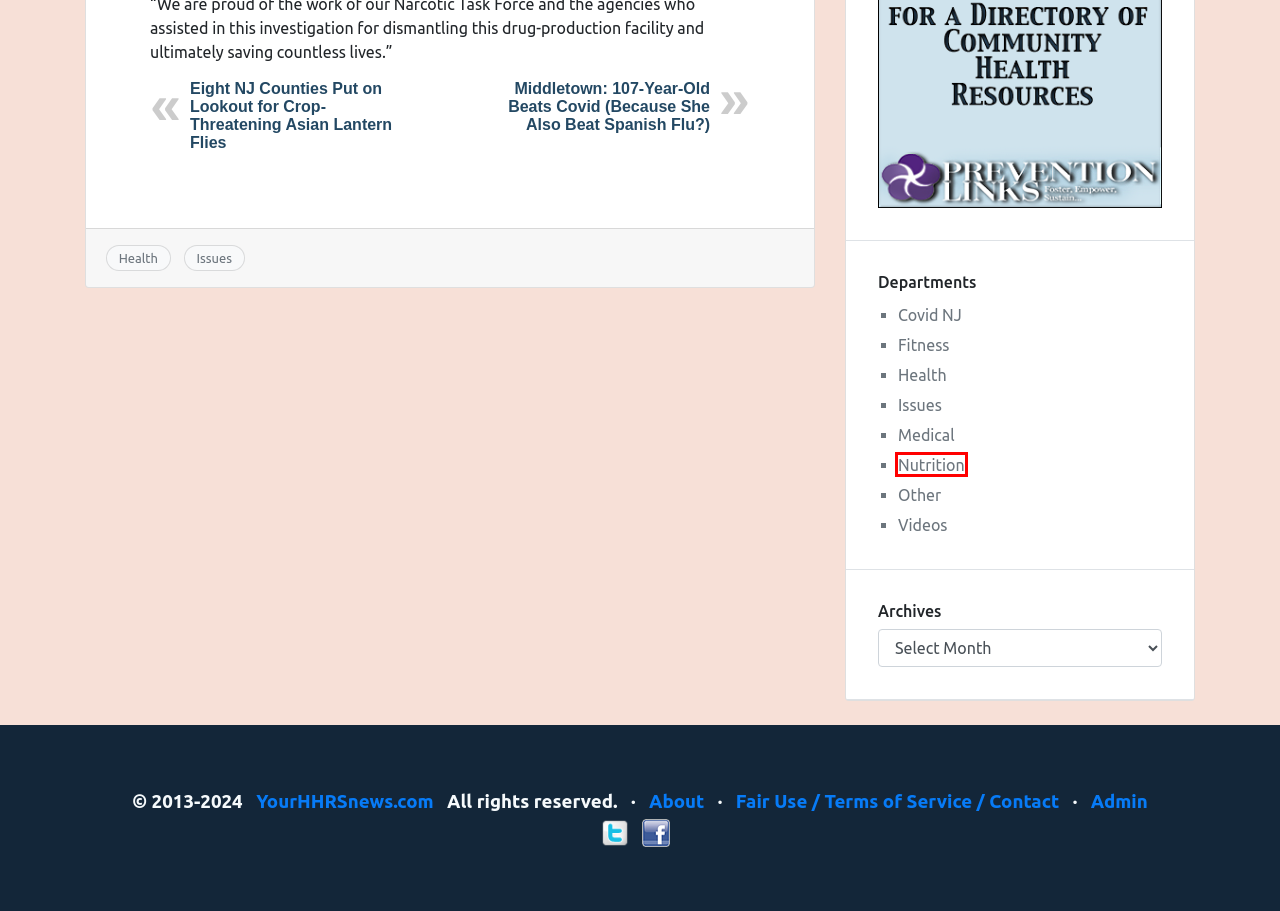You are given a webpage screenshot where a red bounding box highlights an element. Determine the most fitting webpage description for the new page that loads after clicking the element within the red bounding box. Here are the candidates:
A. Other – YourHHRS News.com
B. Issues – YourHHRS News.com
C. Middletown: 107-Year-Old Beats Covid (Because She Also Beat Spanish Flu?) – YourHHRS News.com
D. Fitness – YourHHRS News.com
E. Medical – YourHHRS News.com
F. Eight NJ Counties Put on Lookout for Crop-Threatening Asian Lantern Flies – YourHHRS News.com
G. Nutrition – YourHHRS News.com
H. Health – YourHHRS News.com

G